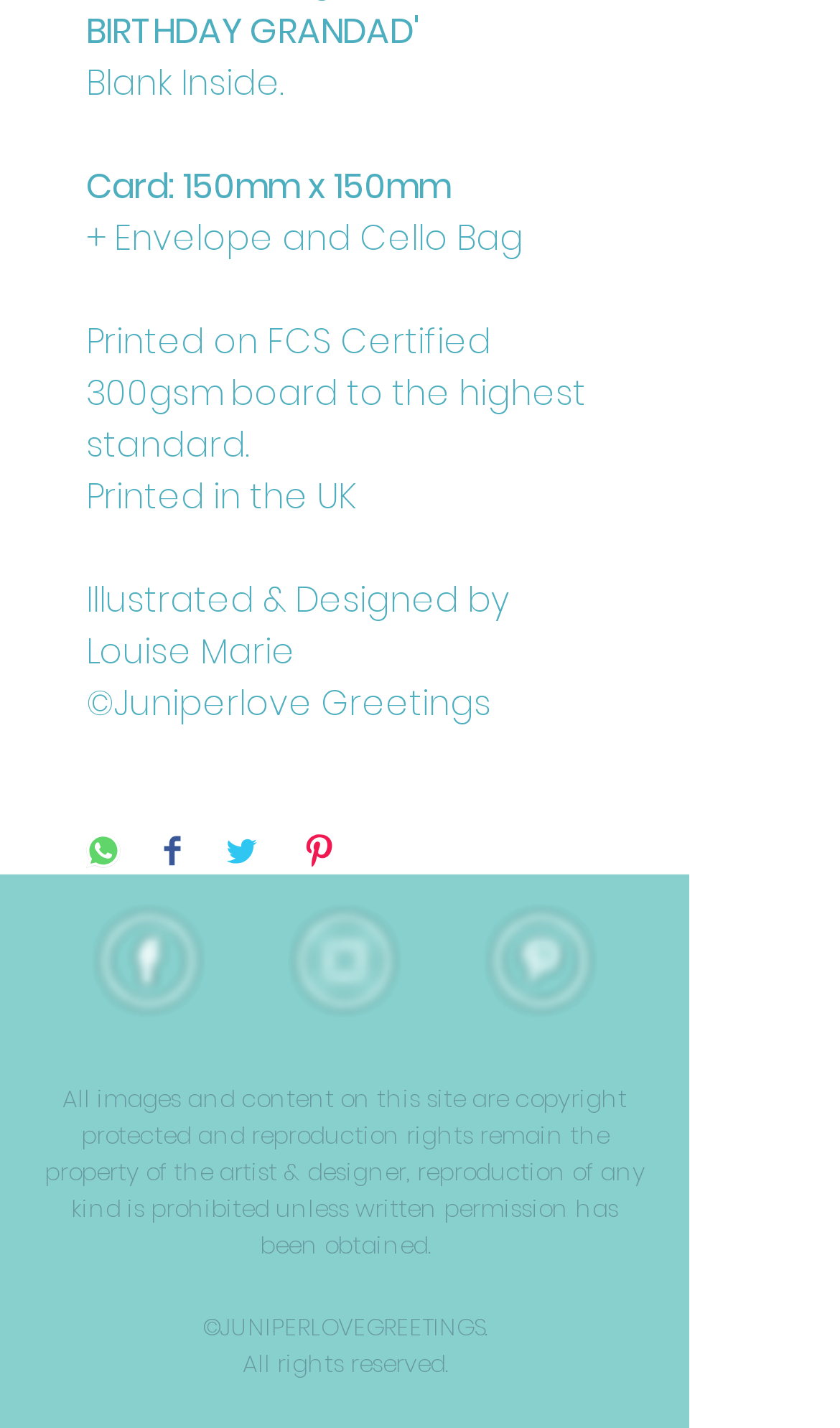Using the information in the image, give a comprehensive answer to the question: 
Where is the card printed?

The location where the card is printed is mentioned in the sixth line of text on the webpage, which states 'Printed in the UK'.